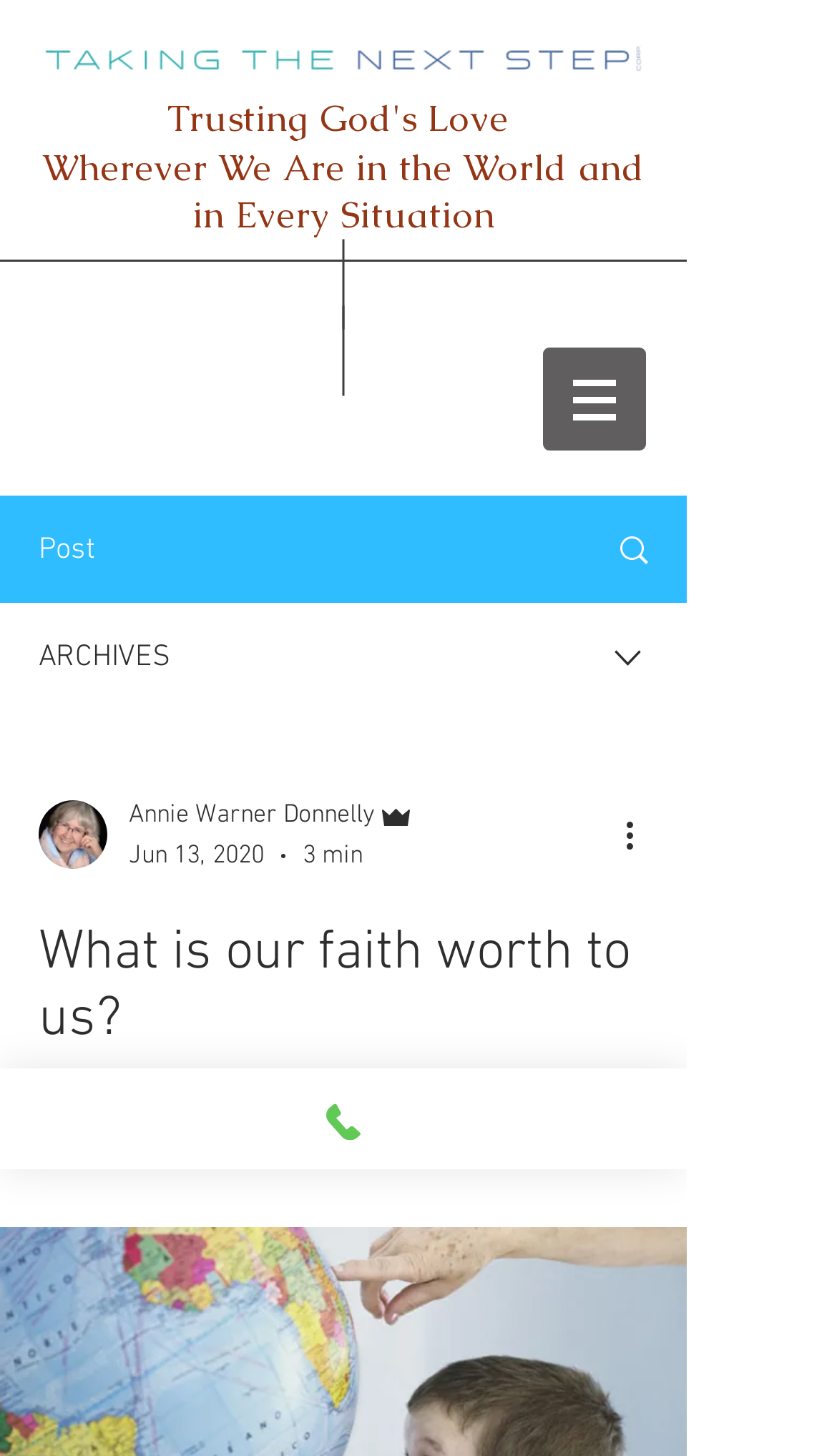Describe every aspect of the webpage in a detailed manner.

This webpage appears to be a blog post or article page. At the top left, there is a logo image with the text "TNSC LOGO TEXT 01_edited.png". Next to the logo, there is a heading that reads "Wherever We Are in the World and in Every Situation". 

On the top right, there is a navigation menu labeled "Site" with a dropdown button. The menu contains several options, including "Post", "ARCHIVES", and a combobox with a writer's picture and name, "Annie Warner Donnelly", along with their role, "Admin", and the date and time of the post, "Jun 13, 2020" and "3 min". 

Below the navigation menu, there is a main heading that reads "What is our faith worth to us?". The article content is not explicitly described in the accessibility tree, but it likely follows this heading. At the bottom of the page, there is a link labeled "Phone" with a phone icon.

Throughout the page, there are several buttons and images, including a "More actions" button and various icons, but their exact purposes are not clear from the accessibility tree. Overall, the page appears to be a blog post or article with a focus on faith and spirituality, with a simple and organized layout.